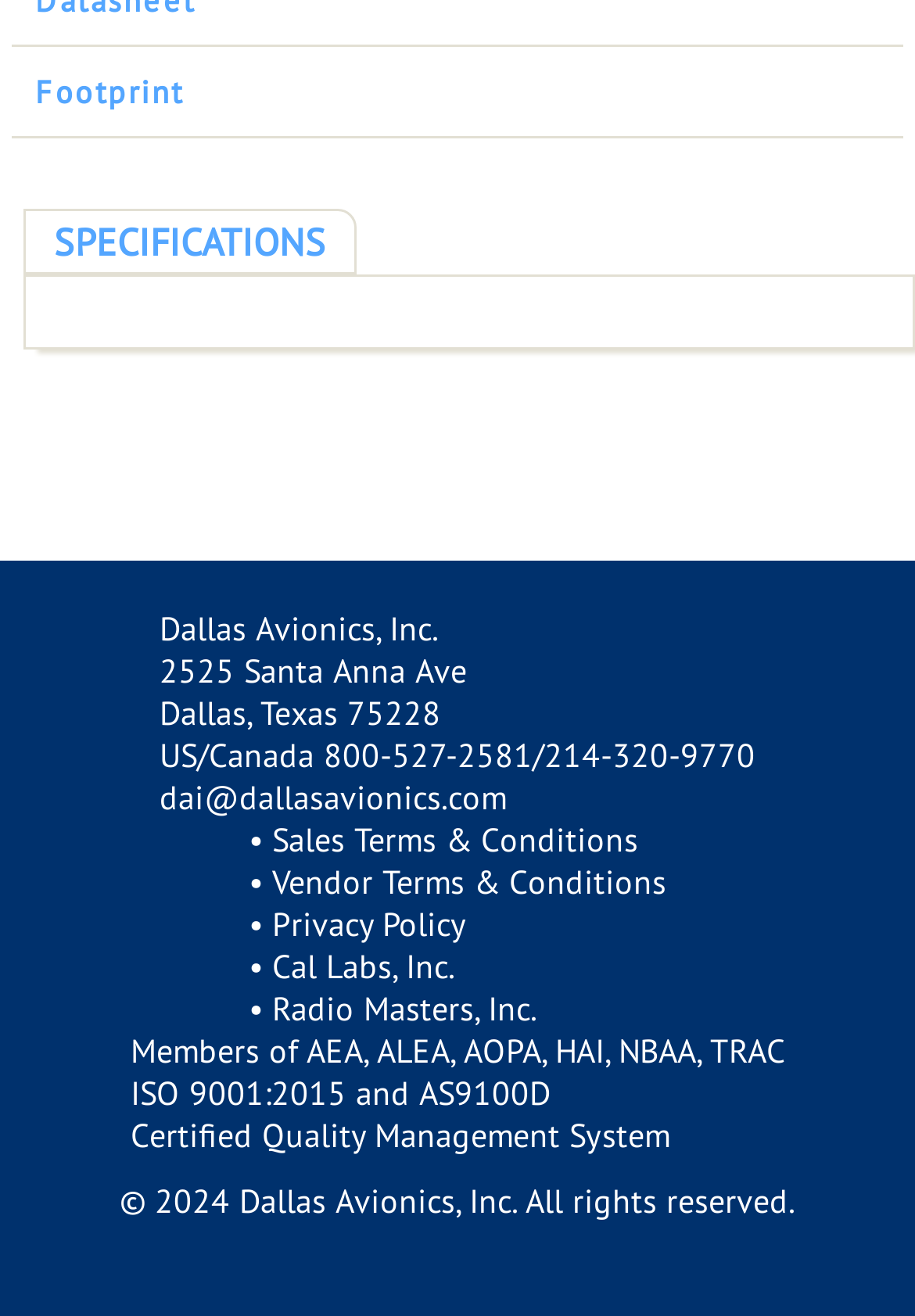Provide the bounding box coordinates of the area you need to click to execute the following instruction: "Explore Cal Labs, Inc.".

[0.297, 0.718, 0.497, 0.75]